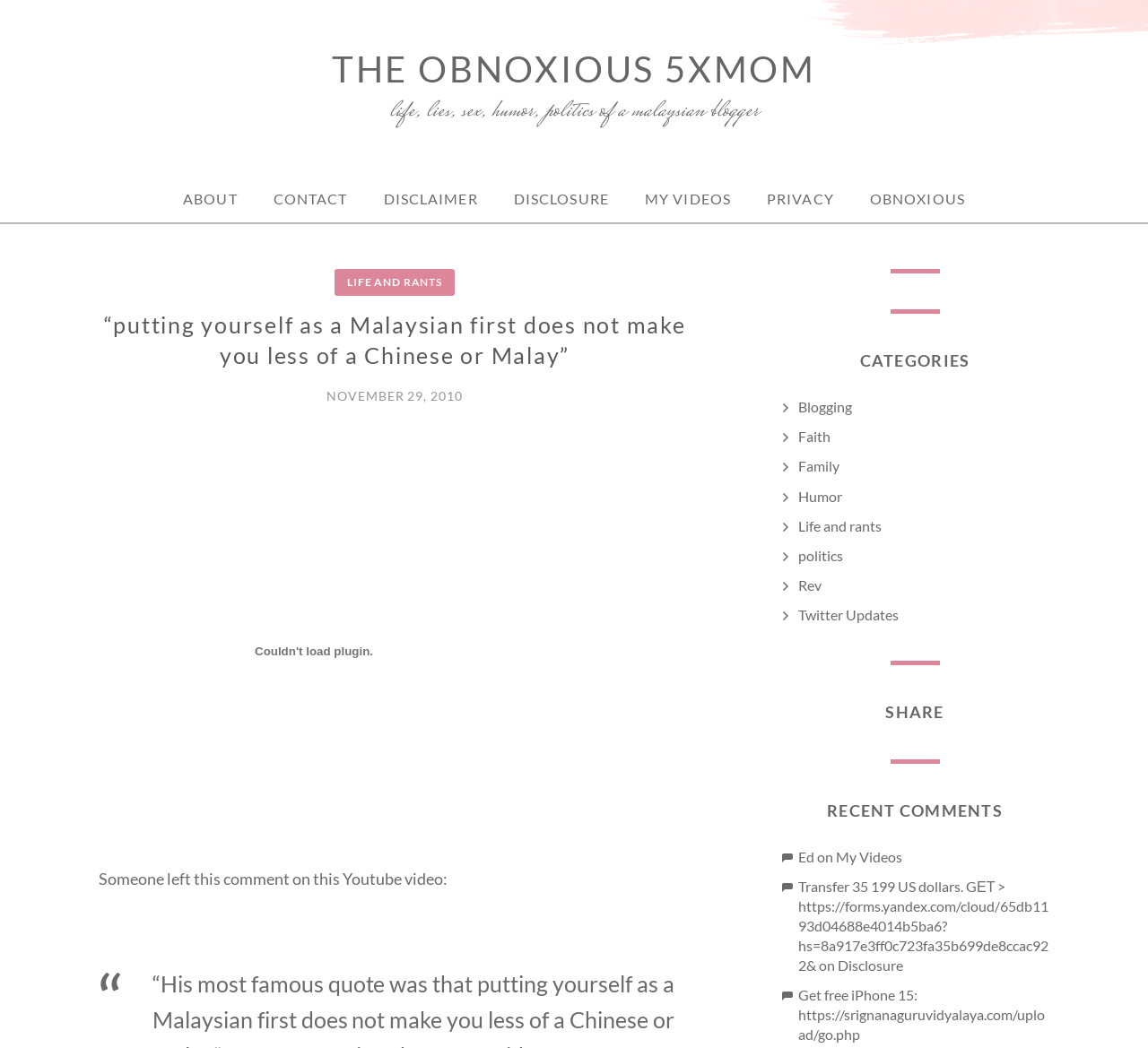Please identify and generate the text content of the webpage's main heading.

“putting yourself as a Malaysian first does not make you less of a Chinese or Malay”